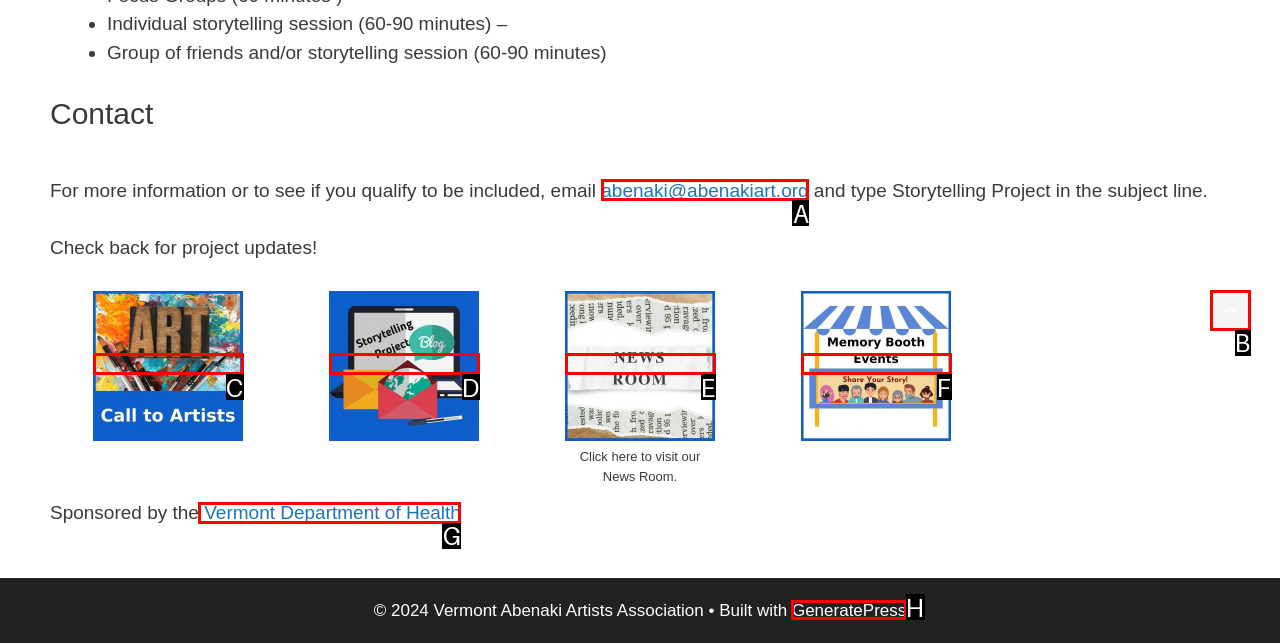Based on the given description: GeneratePress, determine which HTML element is the best match. Respond with the letter of the chosen option.

H